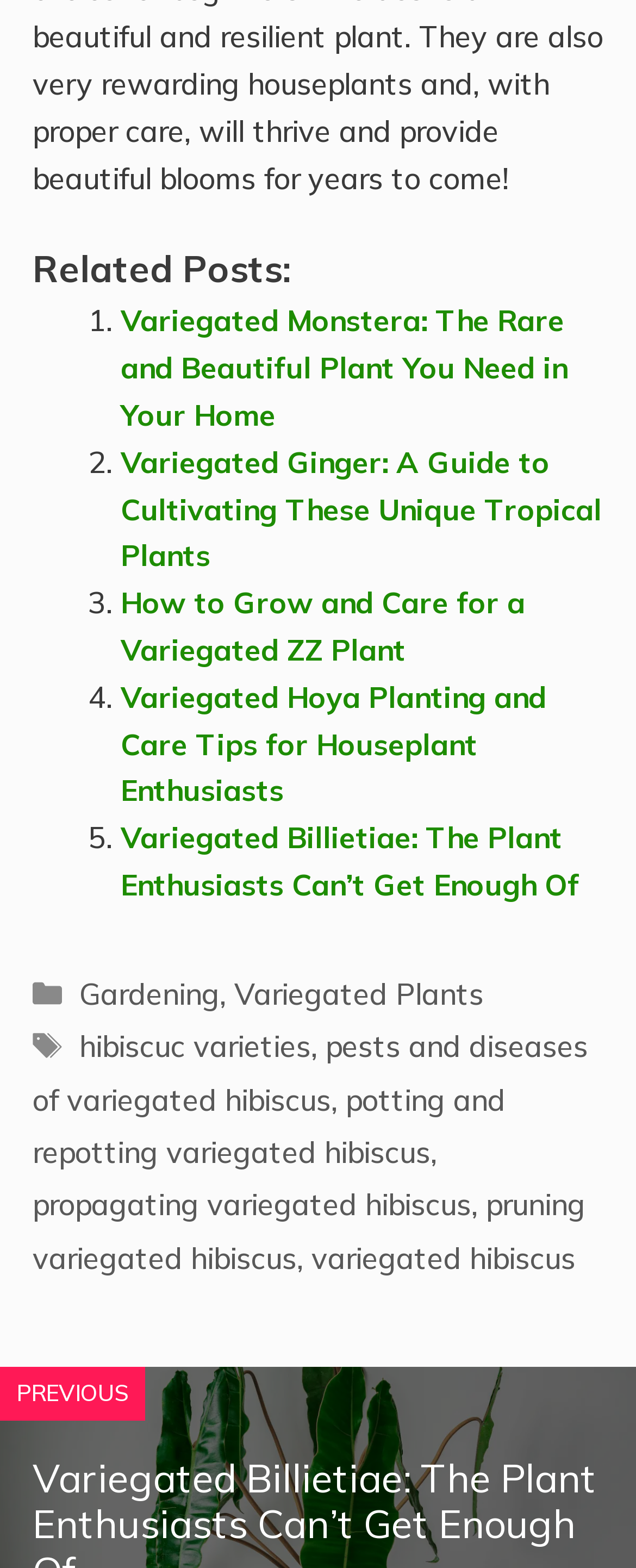How many related posts are listed?
Use the screenshot to answer the question with a single word or phrase.

5